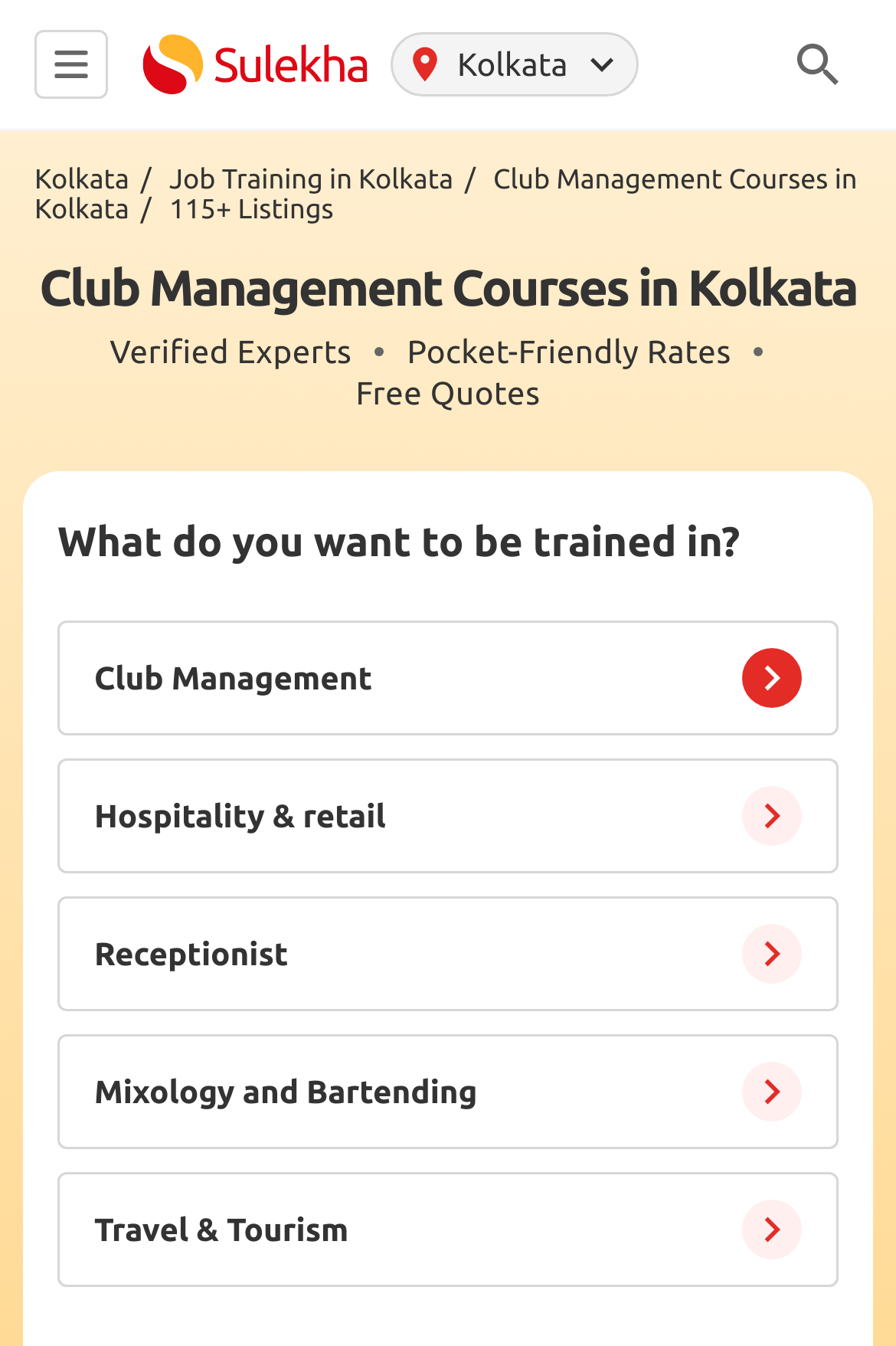Kindly determine the bounding box coordinates for the clickable area to achieve the given instruction: "Click on the Sulekha link".

[0.159, 0.026, 0.41, 0.07]